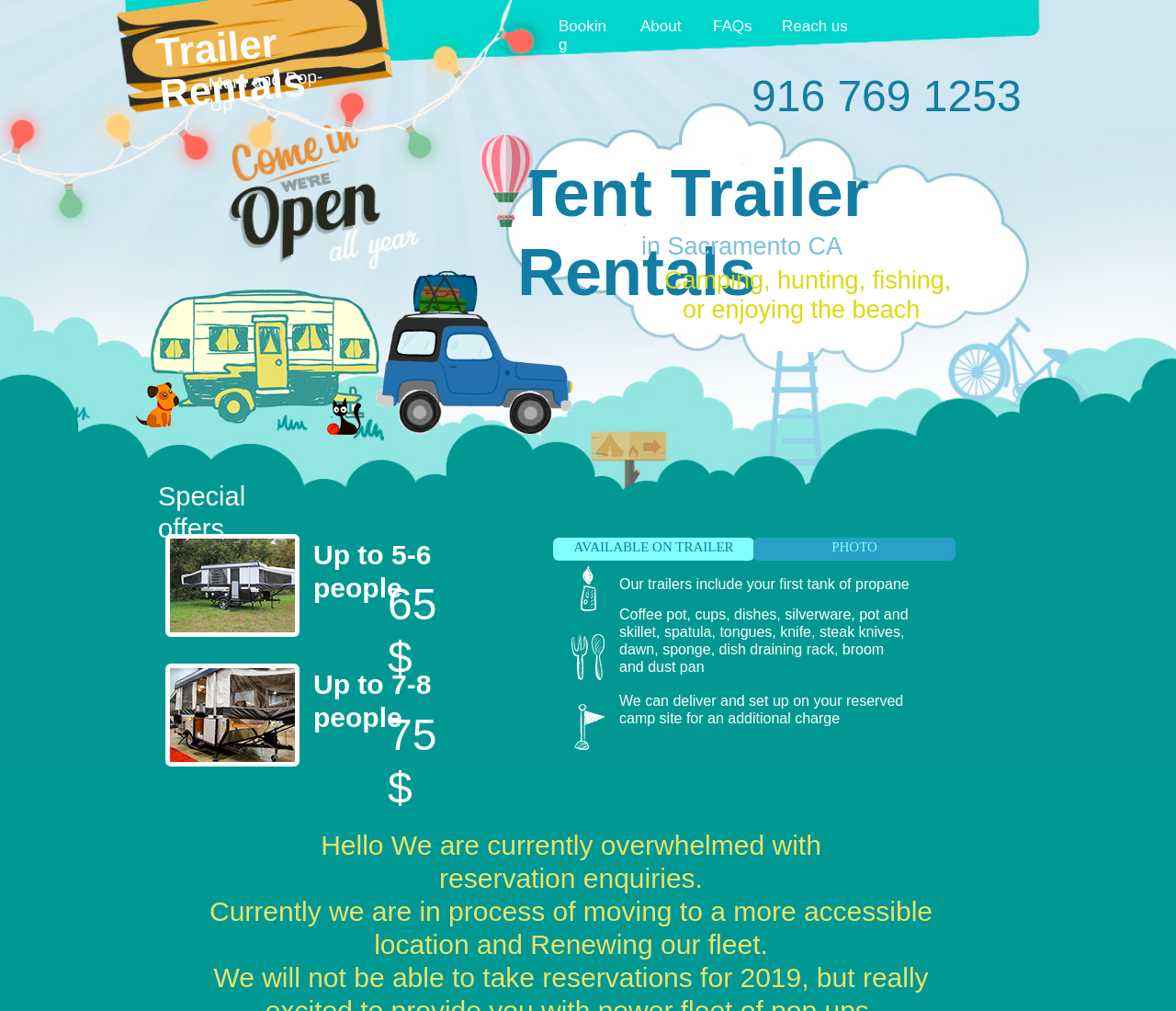Could you specify the bounding box coordinates for the clickable section to complete the following instruction: "Click on the 'AVAILABLE ON TRAILER' tab"?

[0.47, 0.532, 0.641, 0.555]